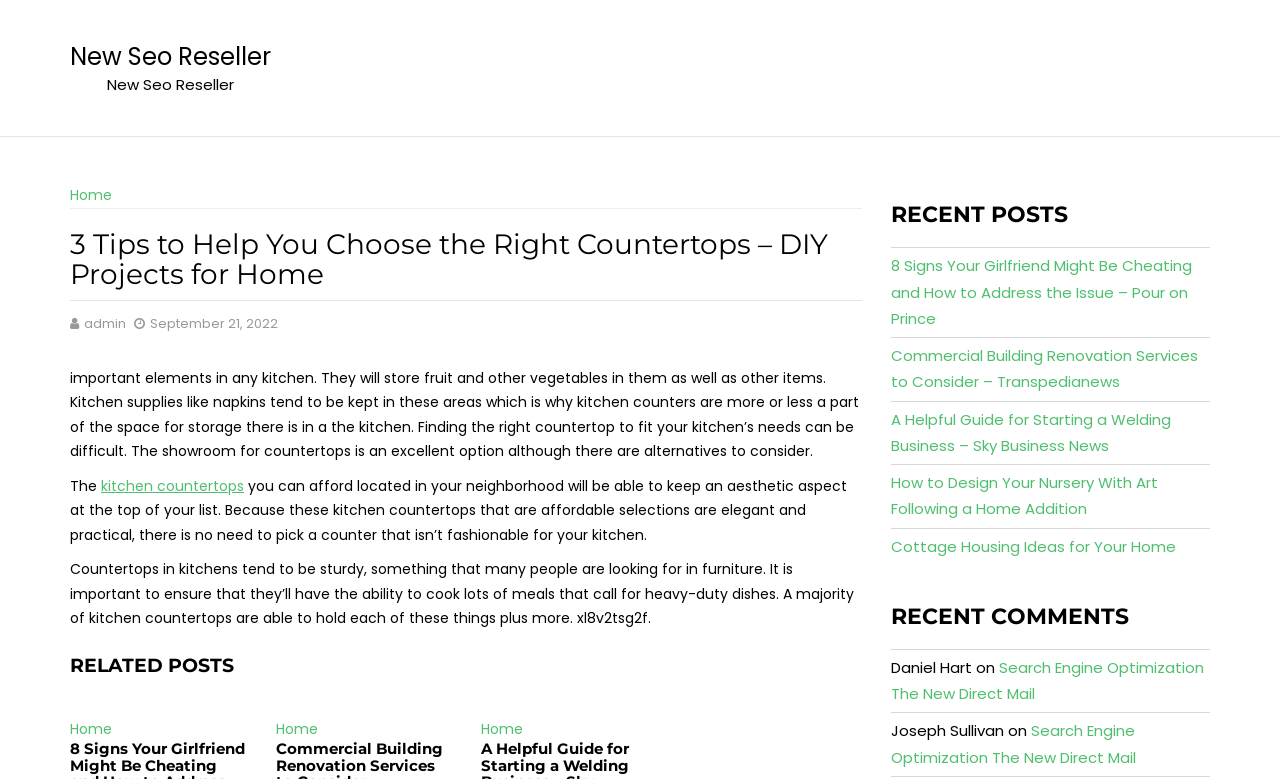Please predict the bounding box coordinates of the element's region where a click is necessary to complete the following instruction: "click on the 'New Seo Reseller' link". The coordinates should be represented by four float numbers between 0 and 1, i.e., [left, top, right, bottom].

[0.055, 0.051, 0.212, 0.094]